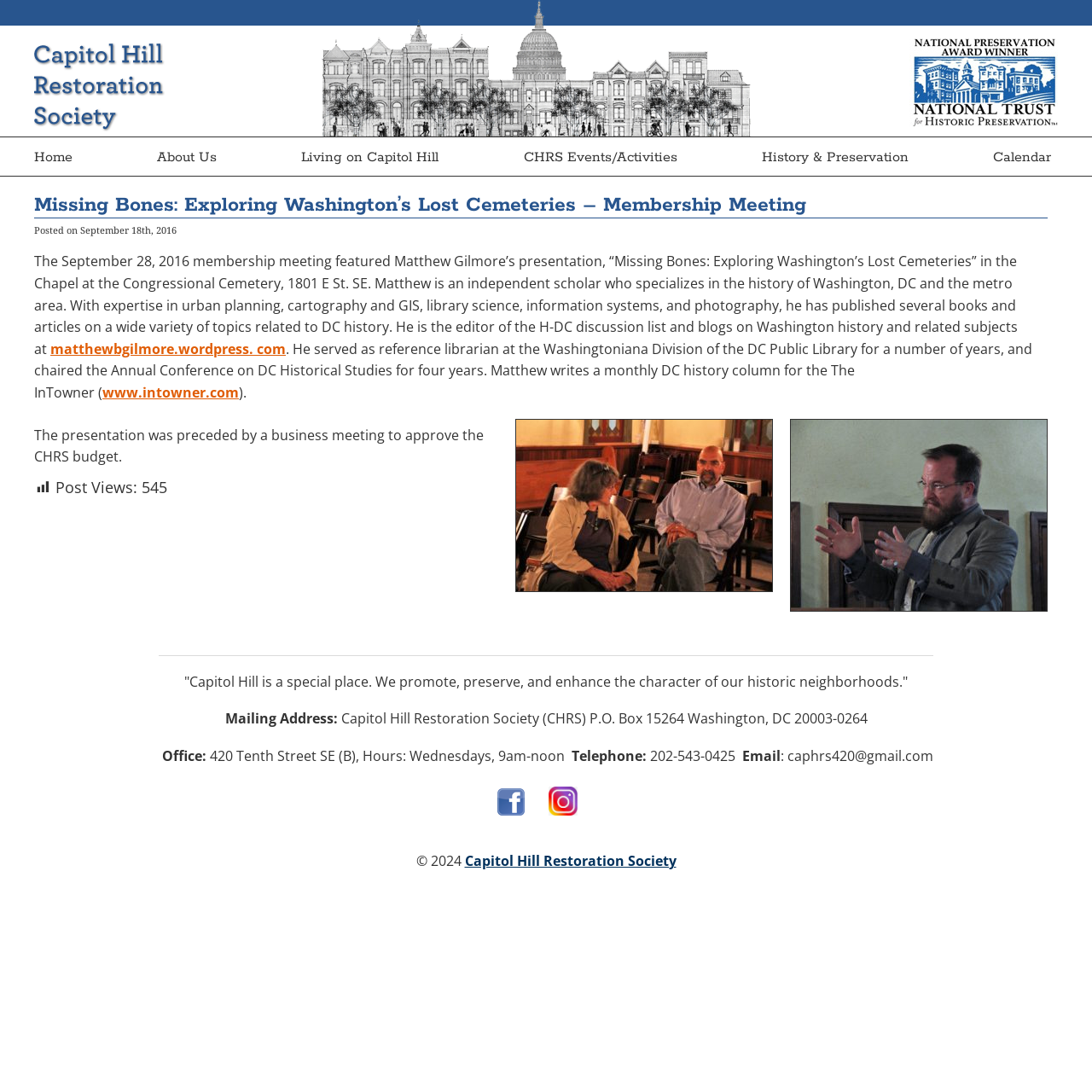Locate the bounding box coordinates of the area to click to fulfill this instruction: "View the 'Missing Bones: Exploring Washington’s Lost Cemeteries – Membership Meeting' article". The bounding box should be presented as four float numbers between 0 and 1, in the order [left, top, right, bottom].

[0.031, 0.177, 0.959, 0.576]